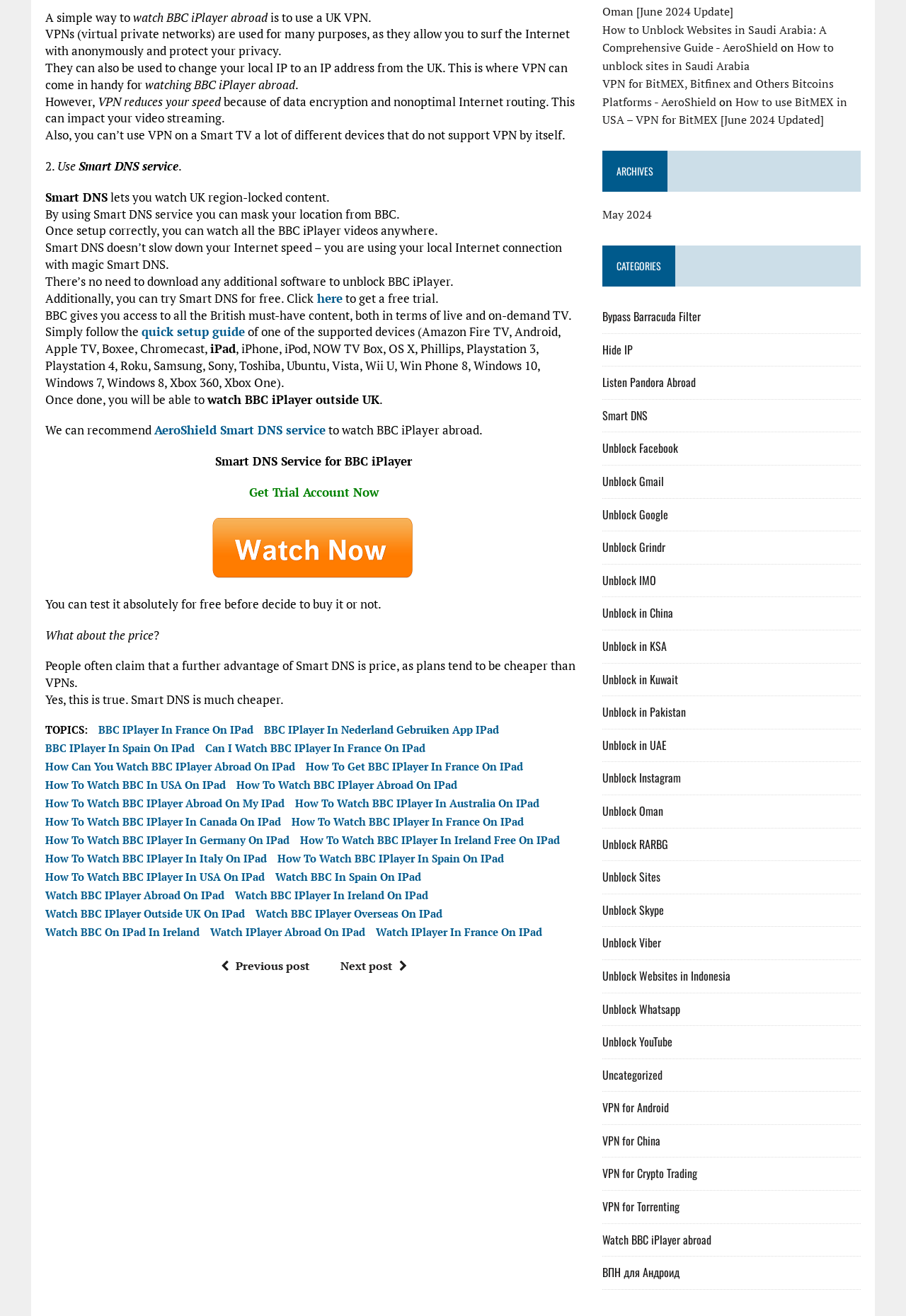Find the bounding box coordinates for the area that must be clicked to perform this action: "Try AeroShield Smart DNS service".

[0.17, 0.321, 0.359, 0.333]